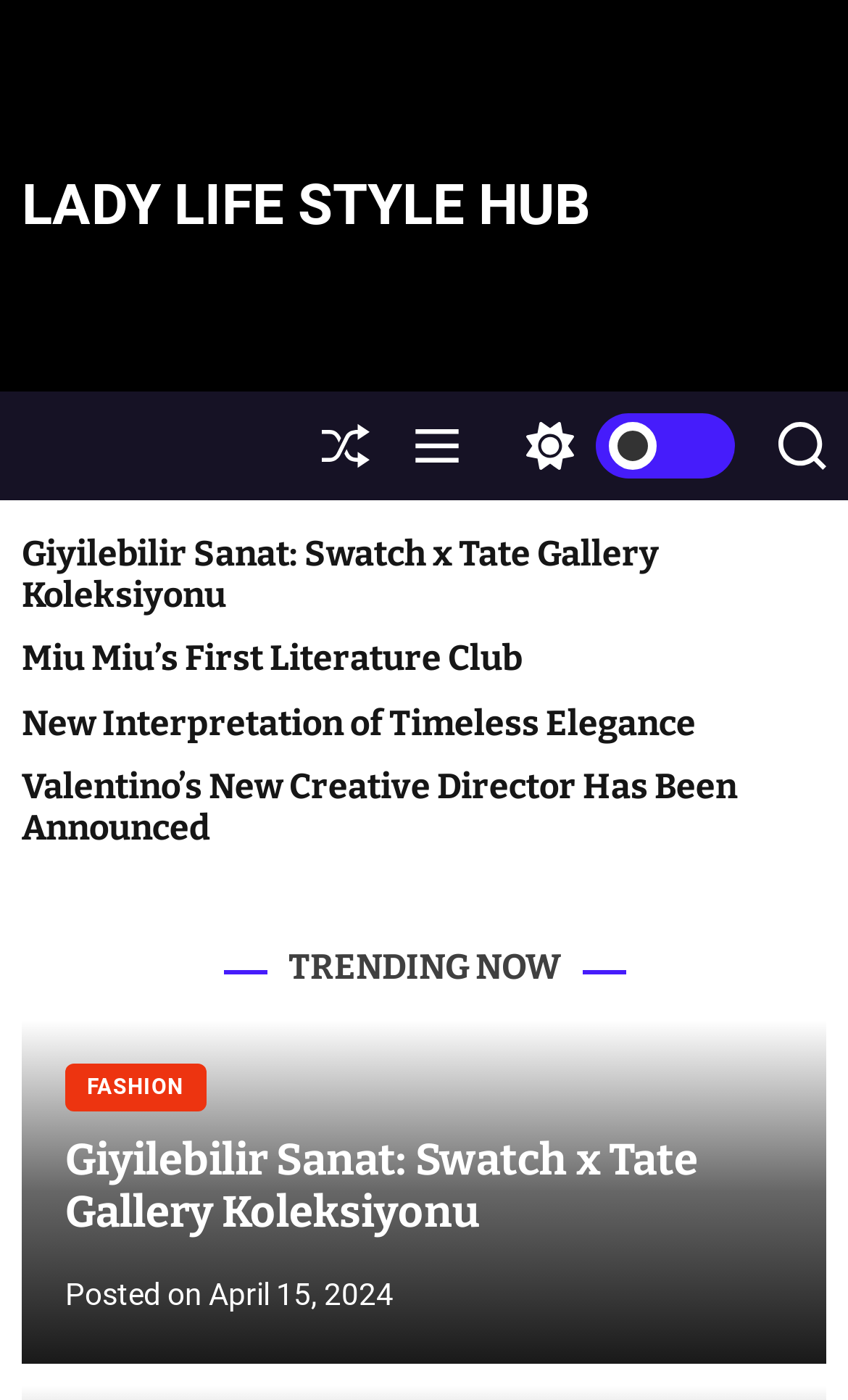Determine the bounding box coordinates for the clickable element to execute this instruction: "View the 'FASHION' category". Provide the coordinates as four float numbers between 0 and 1, i.e., [left, top, right, bottom].

[0.077, 0.76, 0.242, 0.794]